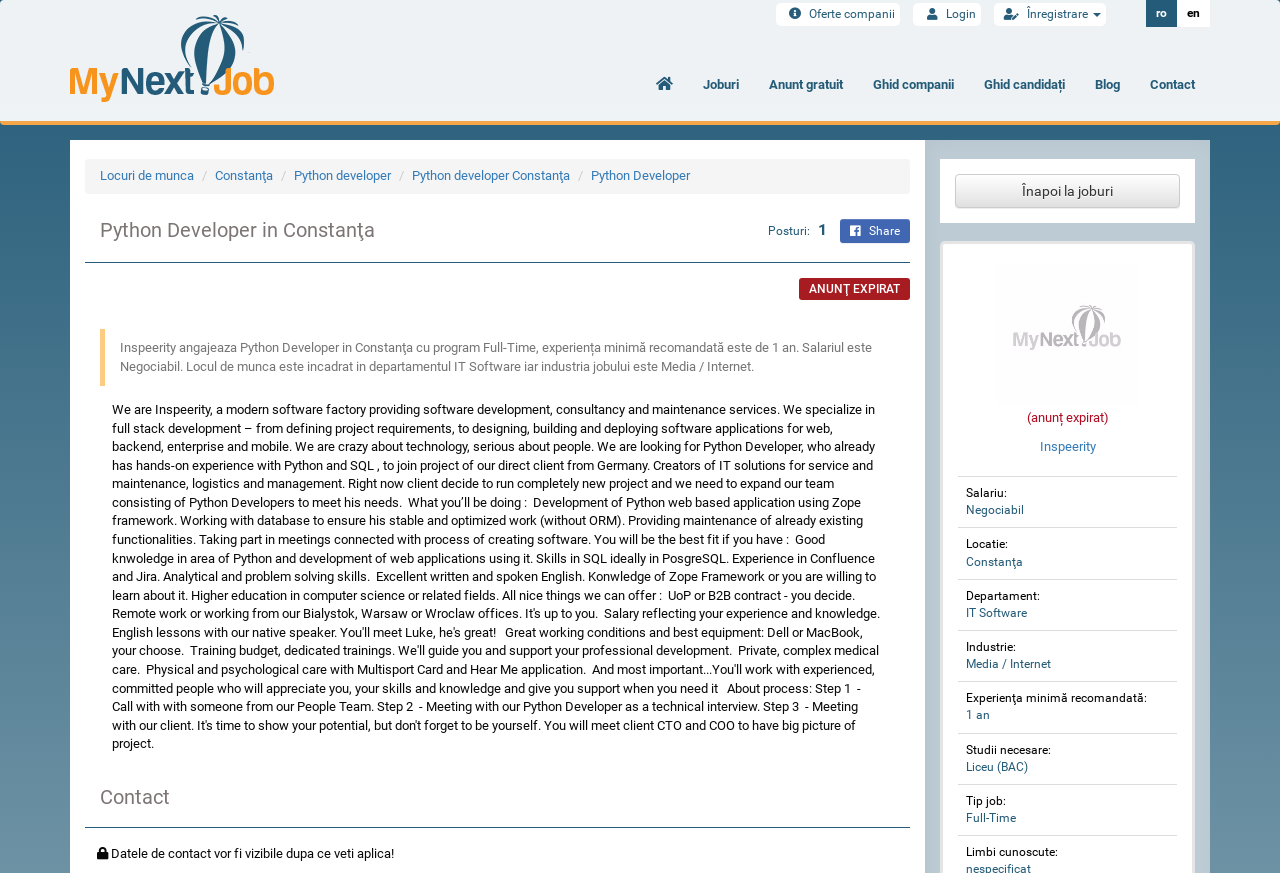Summarize the webpage comprehensively, mentioning all visible components.

This webpage is a job posting for a Python Developer position in Constanţa, Romania. At the top, there is a navigation menu with links to various sections of the website, including "Joburi", "Anunt gratuit", "Ghid companii", "Ghid candidați", "Blog", and "Contact". Below the navigation menu, there is a breadcrumb trail showing the current location within the website, with links to "Locuri de munca", "Constanţa", "Python developer", and "Python developer Constanţa".

The main content of the page is divided into two sections. The first section displays the job title, "Python Developer in Constanţa", and a brief description of the job, including the company, Inspeerity, the job type, Full-Time, and the required experience, 1 year. There is also a "Share" button and a notification that the job posting has expired.

The second section is a table with details about the job, including the salary, location, department, industry, required experience, education, and job type. Each row in the table contains a label and a value, with links to related pages for the location, department, and industry.

At the bottom of the page, there is a link to go back to the job listings and a contact section with a heading and a message indicating that the contact information will be visible after applying for the job. There is also an image and a link to the company, Inspeerity.